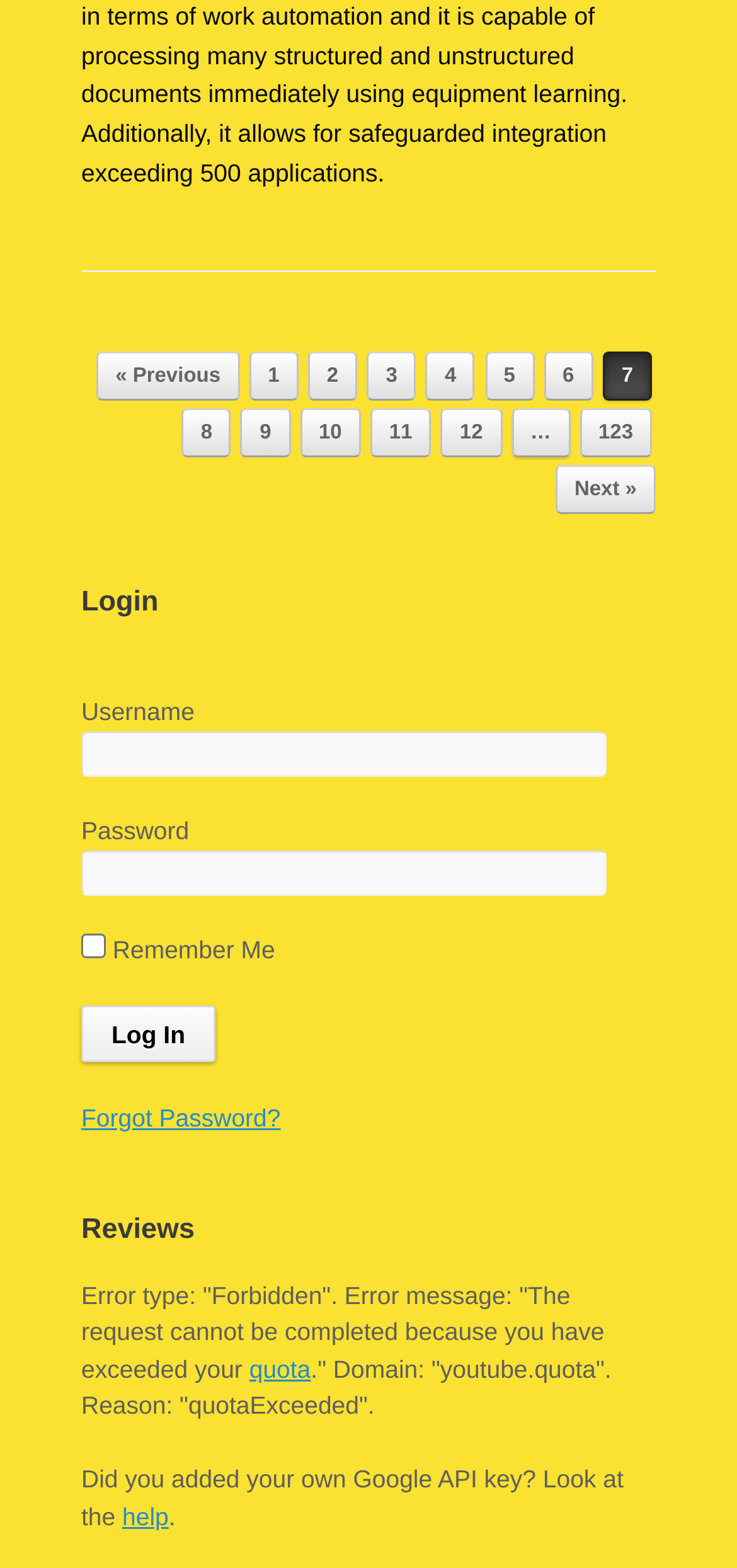How many input fields are available for login?
Answer with a single word or short phrase according to what you see in the image.

2